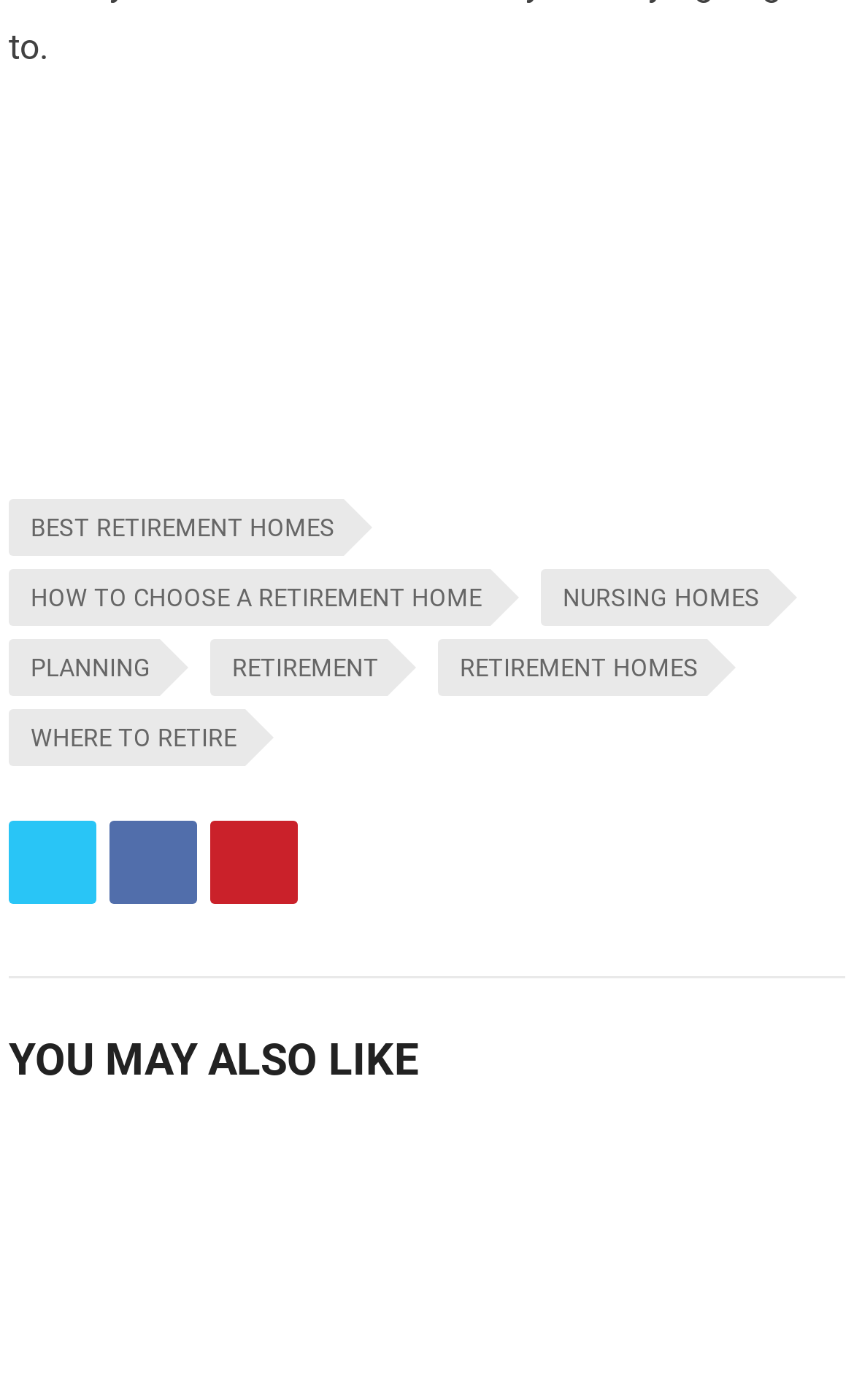Please identify the bounding box coordinates of the region to click in order to complete the task: "Explore 'Twitter'". The coordinates must be four float numbers between 0 and 1, specified as [left, top, right, bottom].

[0.01, 0.587, 0.113, 0.646]